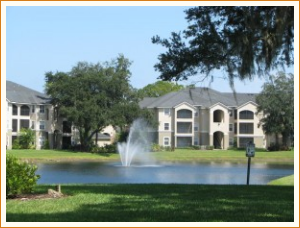What is in the center of the pond?
Please provide a comprehensive answer based on the visual information in the image.

The caption describes the scene, stating that a gentle fountain creates a calming water display in the center of the pond, surrounded by trees that provide shade and a sense of privacy.